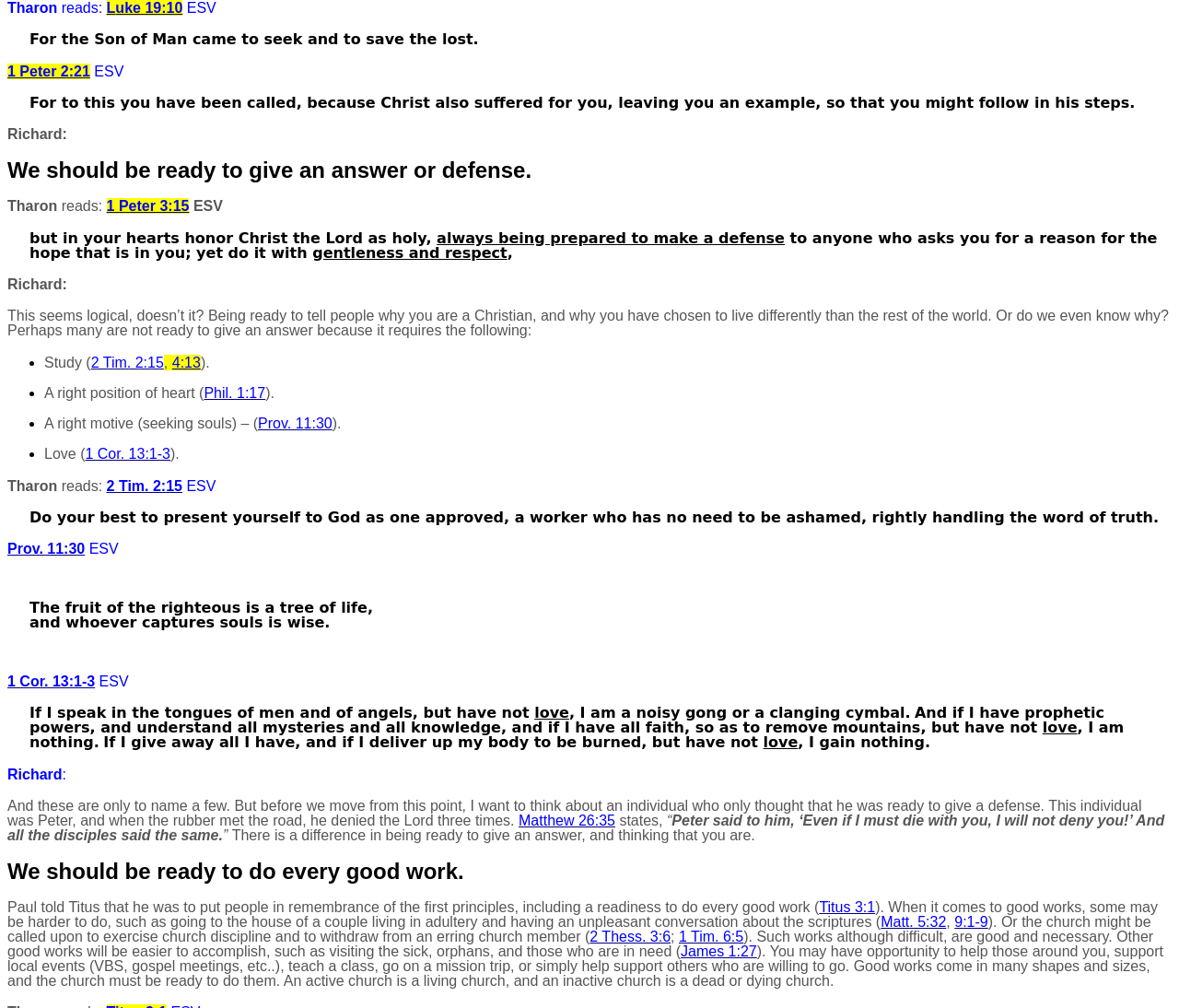Please specify the bounding box coordinates of the element that should be clicked to execute the given instruction: 'Scroll back to the top of the page'. Ensure the coordinates are four float numbers between 0 and 1, expressed as [left, top, right, bottom].

None